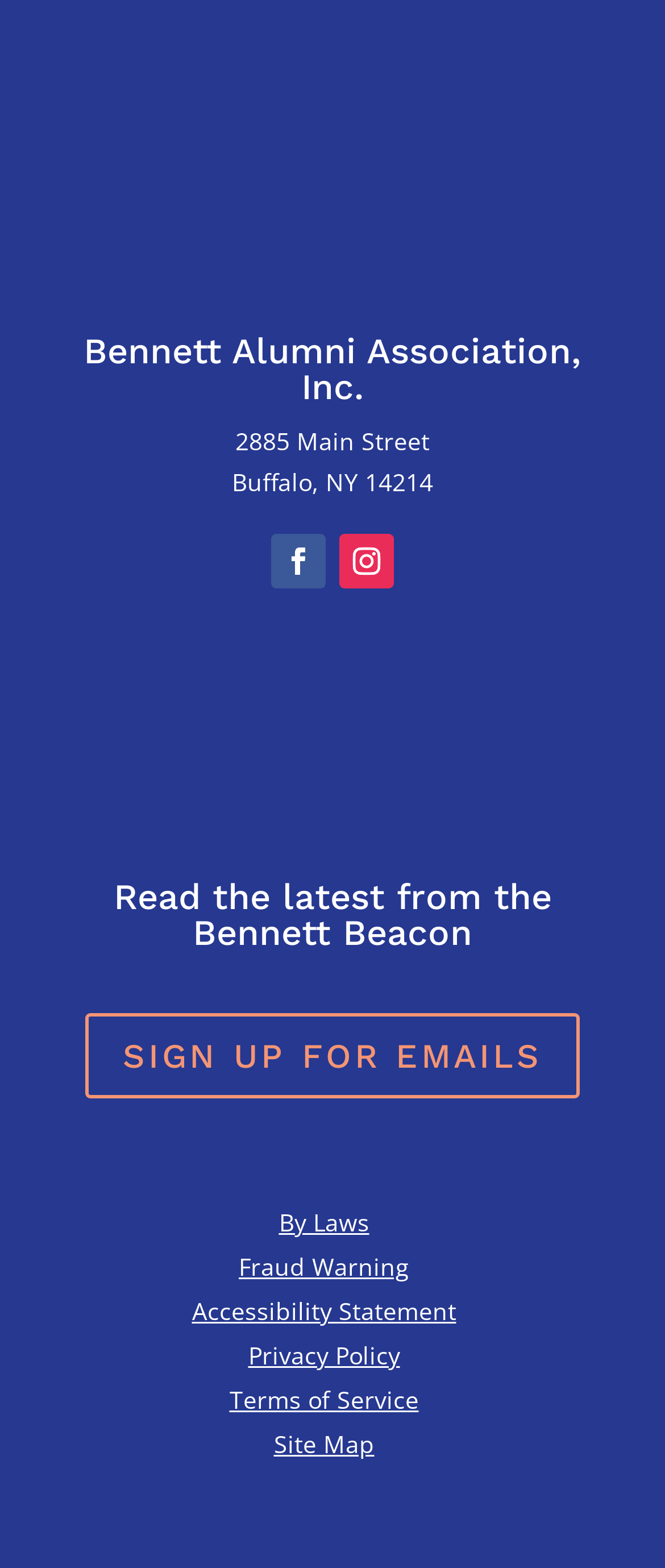How many links are available in the footer section?
From the image, respond with a single word or phrase.

6